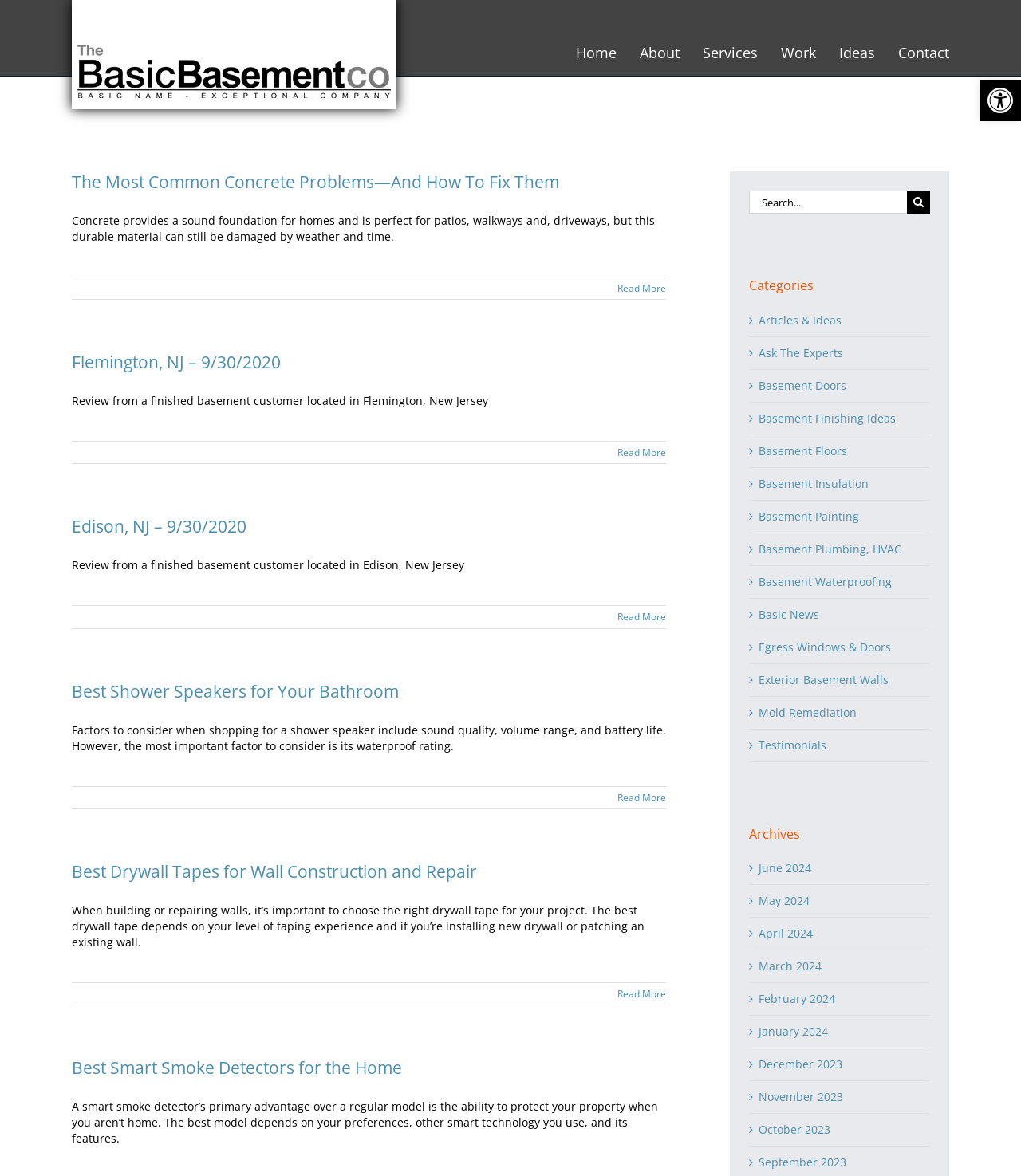Please identify the bounding box coordinates for the region that you need to click to follow this instruction: "Go to the top of the page".

[0.904, 0.844, 0.941, 0.868]